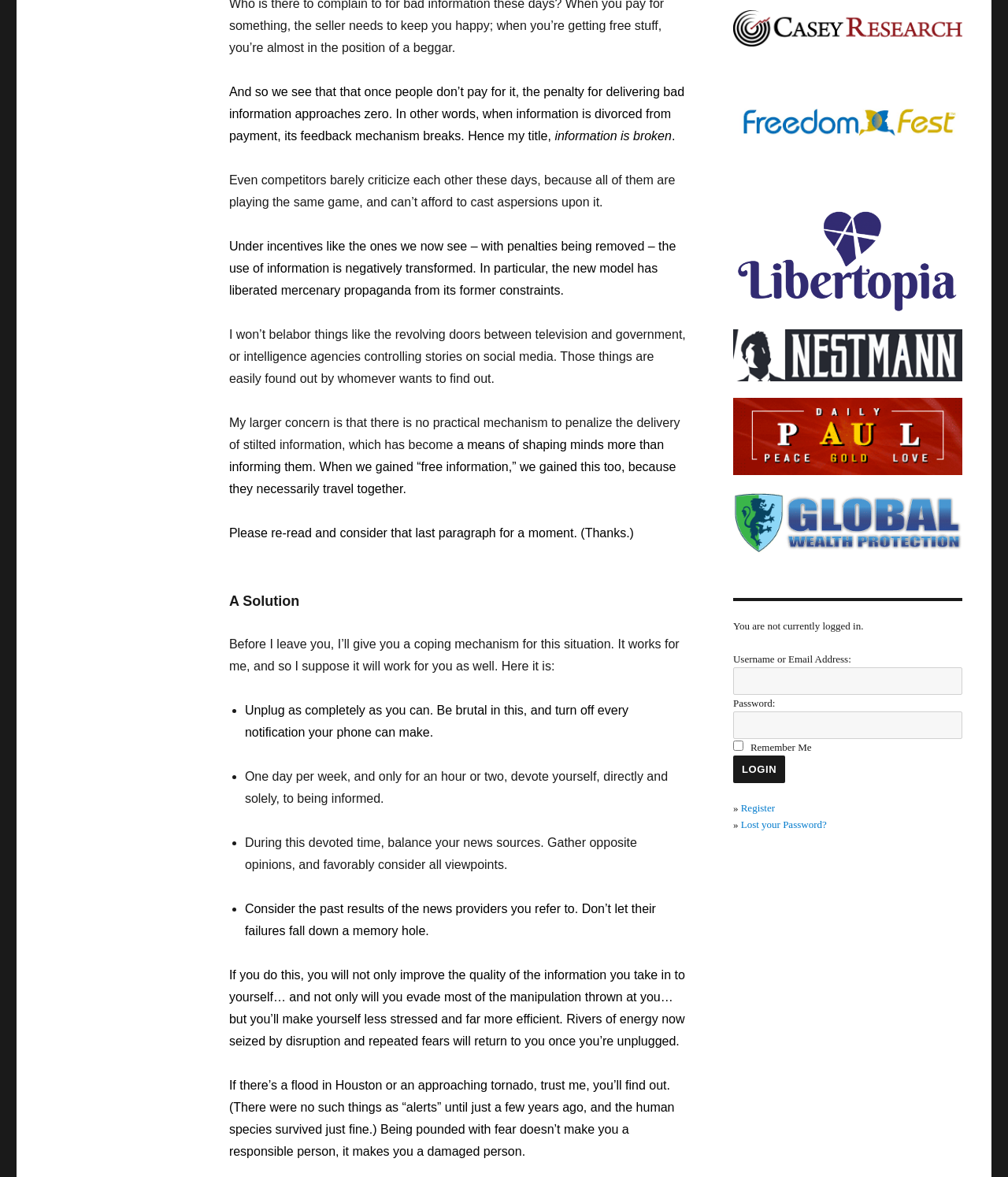Highlight the bounding box of the UI element that corresponds to this description: "Blog".

None